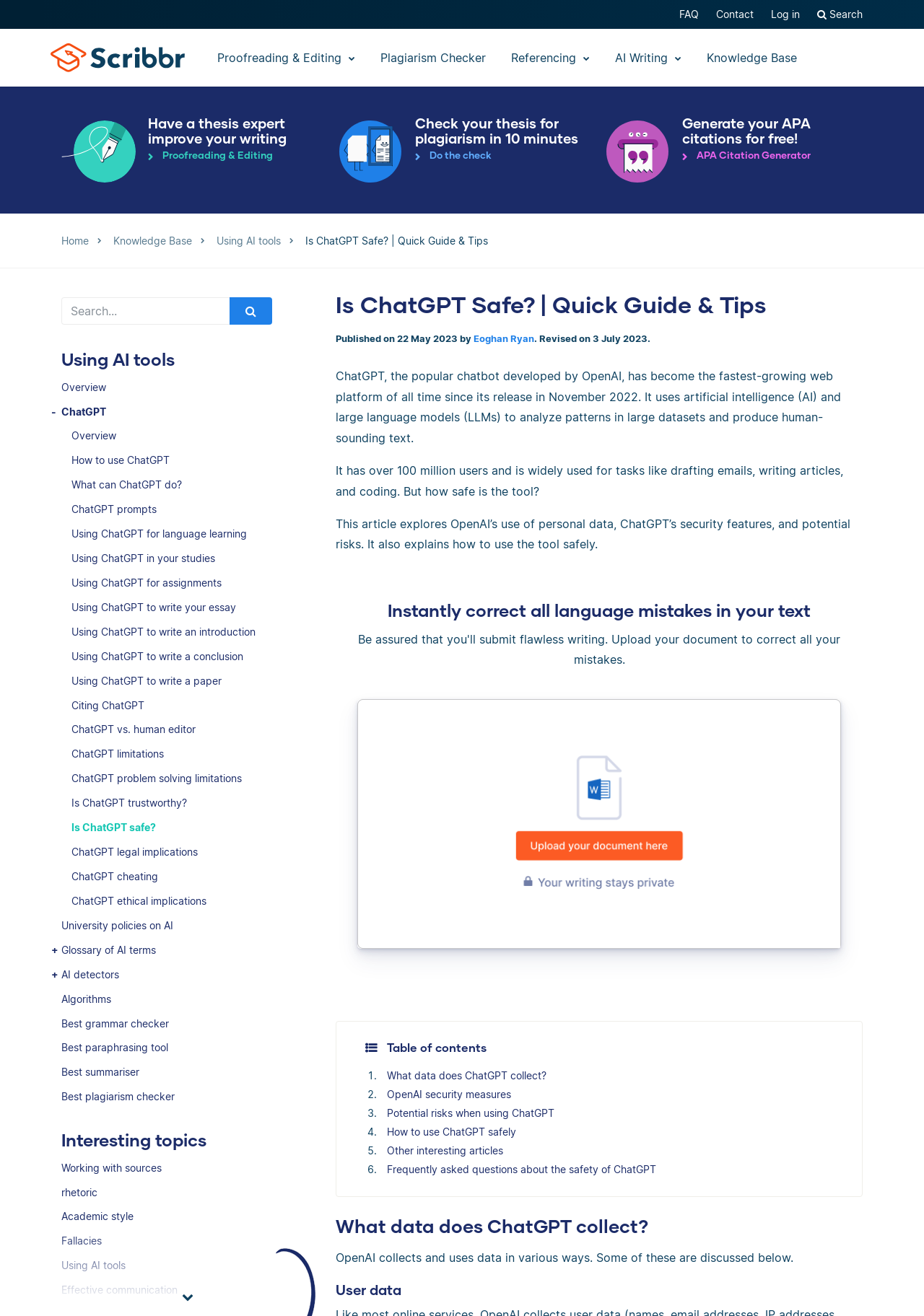What is the purpose of the article?
Please give a detailed and elaborate explanation in response to the question.

The purpose of the article can be inferred from the content, which discusses OpenAI's use of personal data, ChatGPT's security features, and potential risks, and also provides guidance on how to use the tool safely.